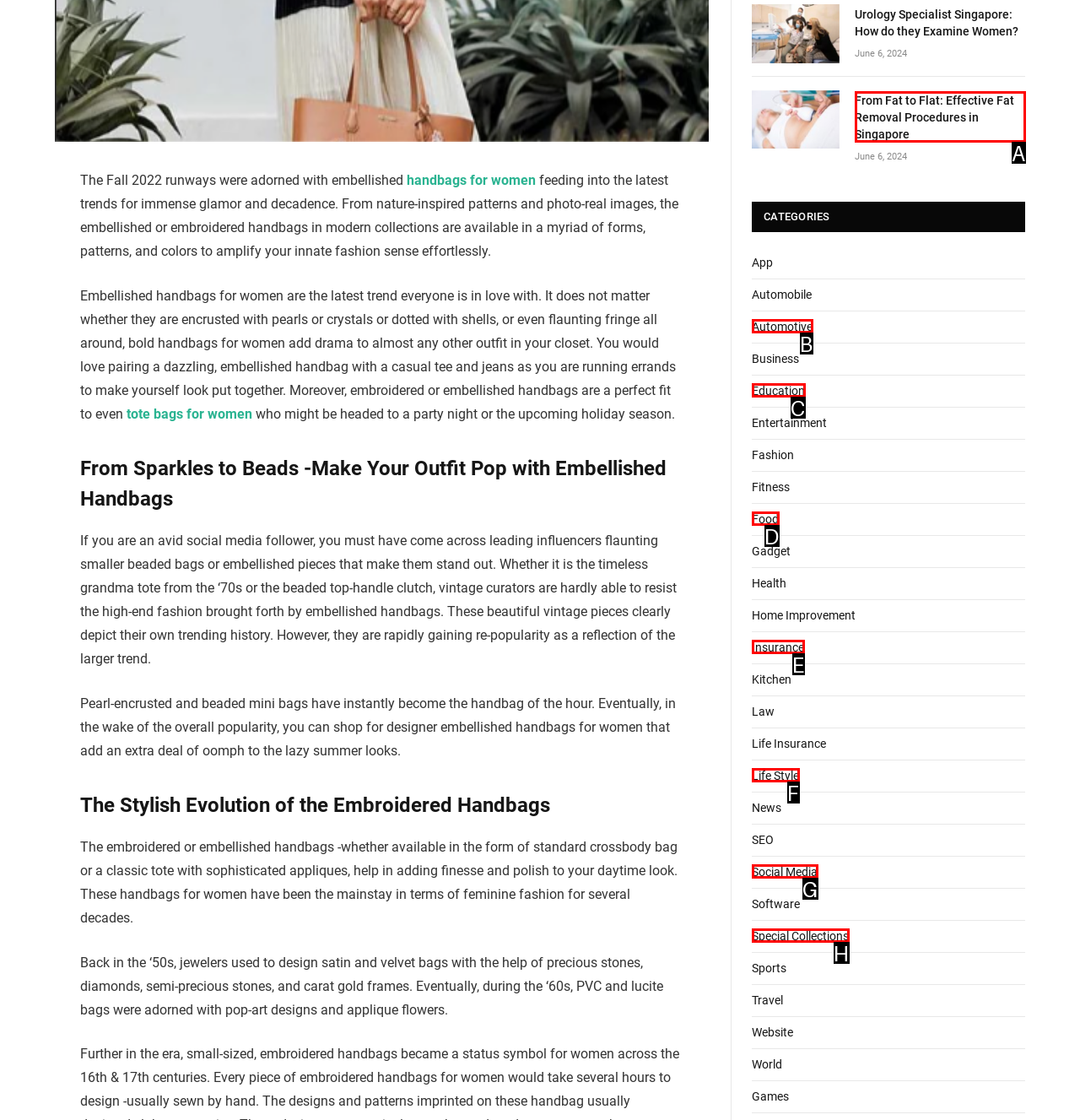Identify the letter of the UI element that corresponds to: Life Style
Respond with the letter of the option directly.

F